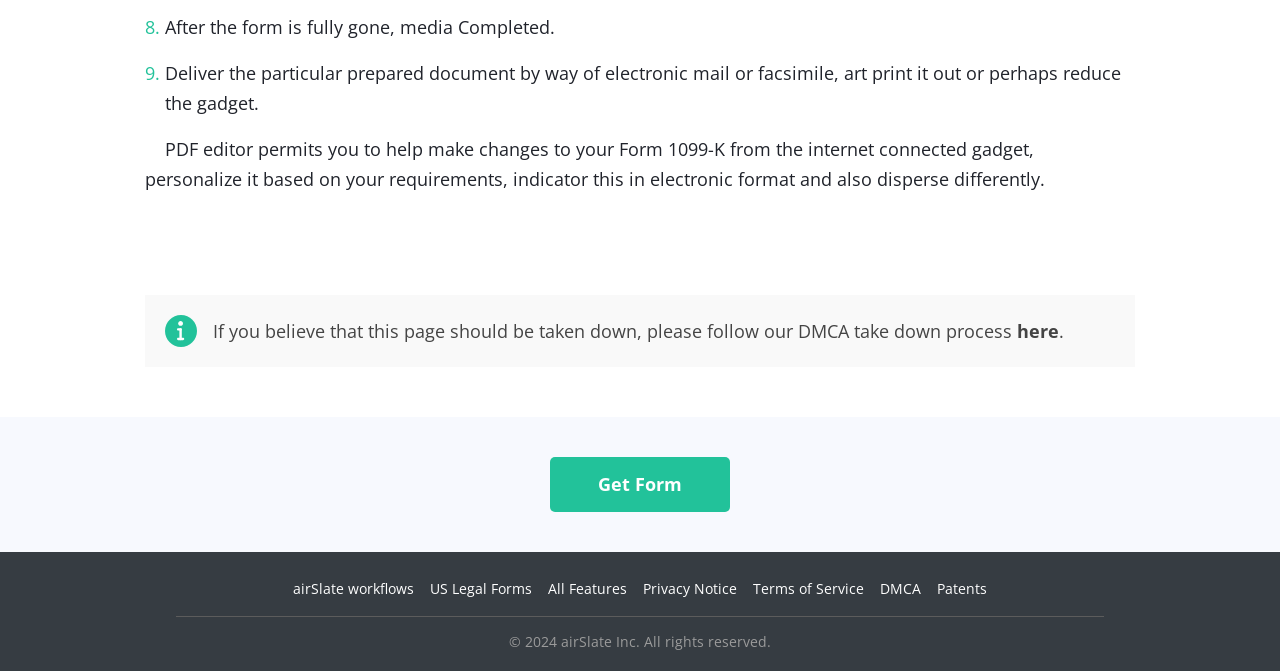Determine the bounding box coordinates of the target area to click to execute the following instruction: "Get the form."

[0.43, 0.706, 0.57, 0.739]